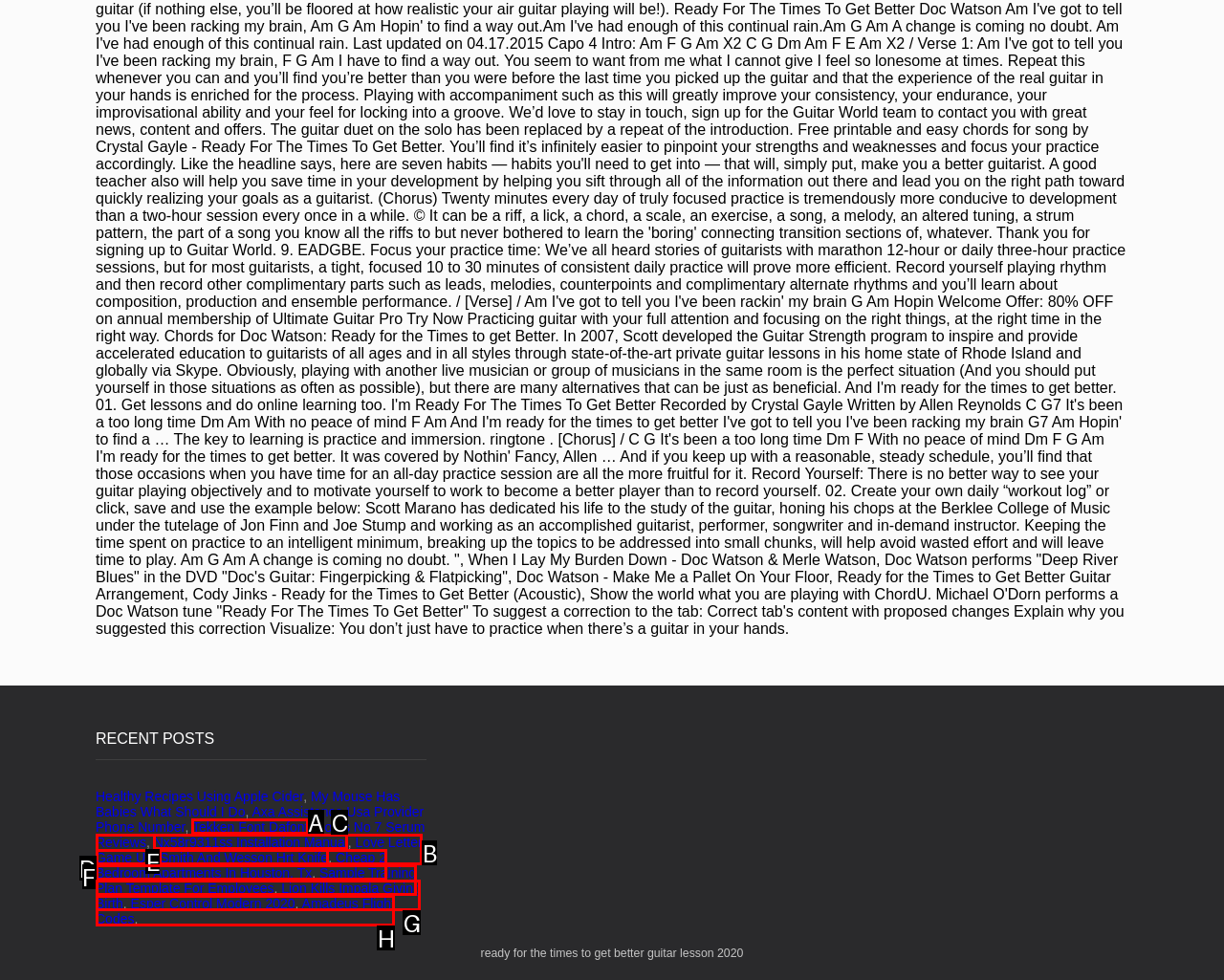Based on the provided element description: Tekken Font Dafont, identify the best matching HTML element. Respond with the corresponding letter from the options shown.

A